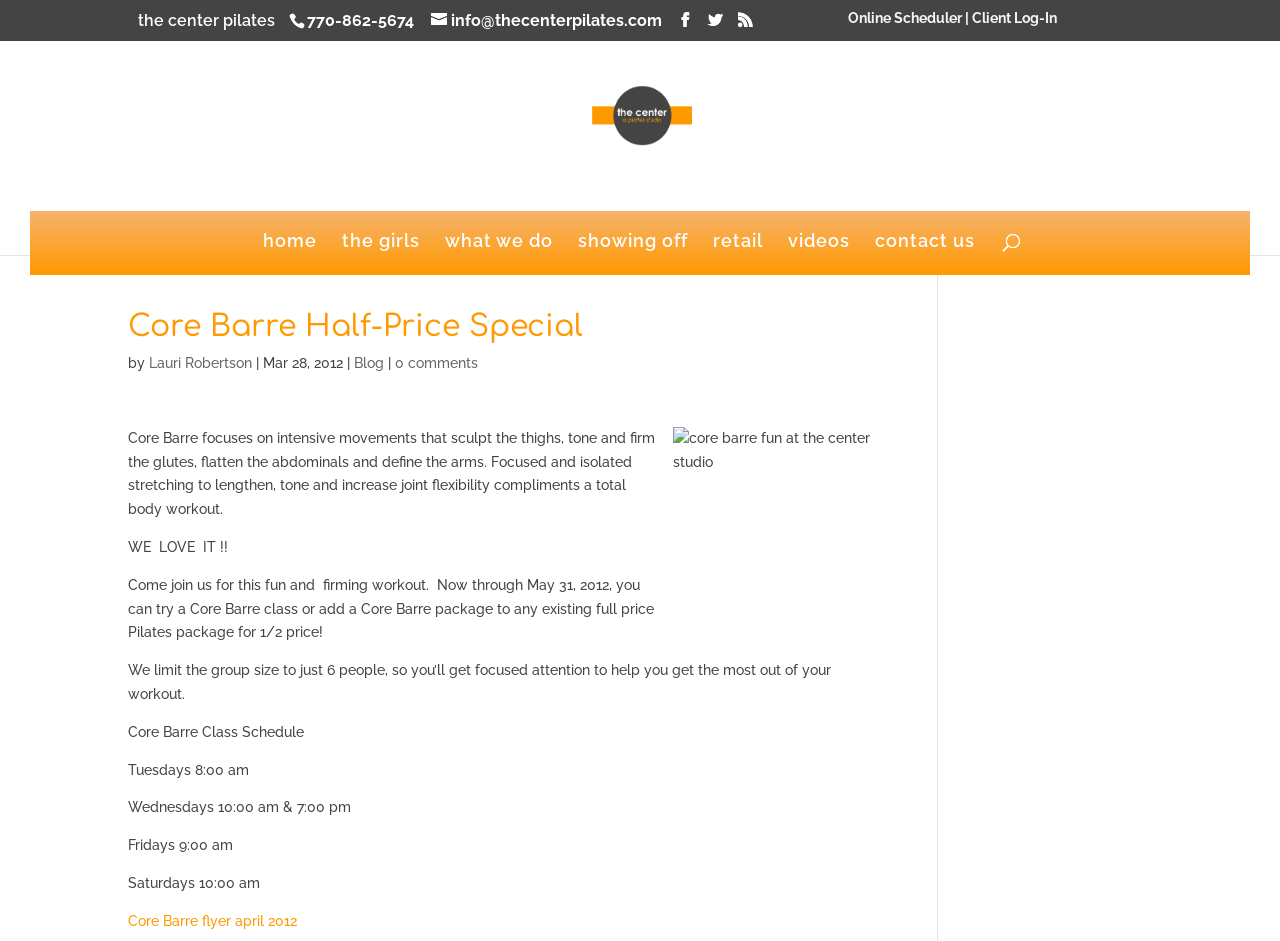Locate the bounding box coordinates of the clickable area needed to fulfill the instruction: "Go to the home page".

[0.205, 0.248, 0.247, 0.292]